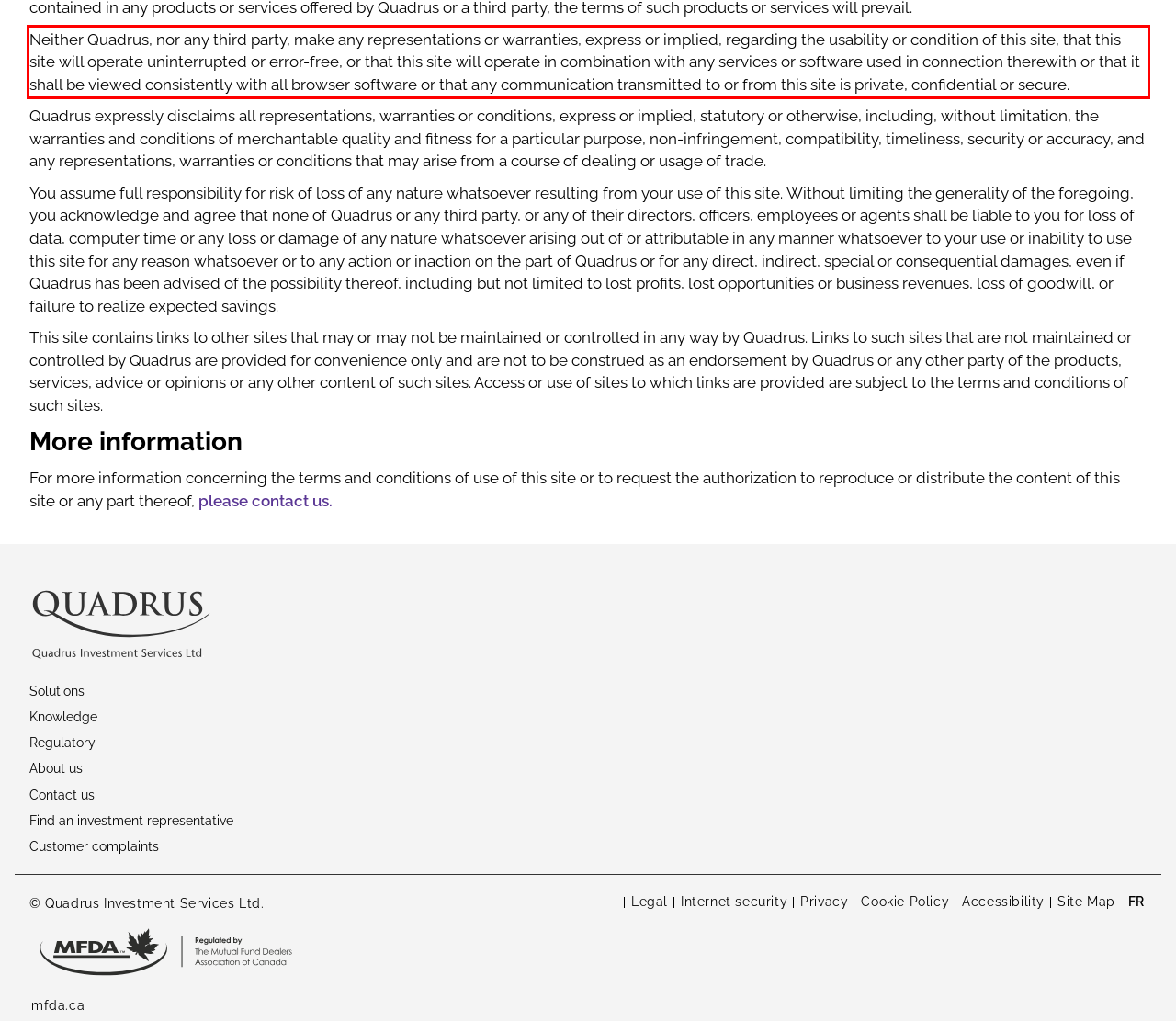You are provided with a screenshot of a webpage containing a red bounding box. Please extract the text enclosed by this red bounding box.

Neither Quadrus, nor any third party, make any representations or warranties, express or implied, regarding the usability or condition of this site, that this site will operate uninterrupted or error-free, or that this site will operate in combination with any services or software used in connection therewith or that it shall be viewed consistently with all browser software or that any communication transmitted to or from this site is private, confidential or secure.